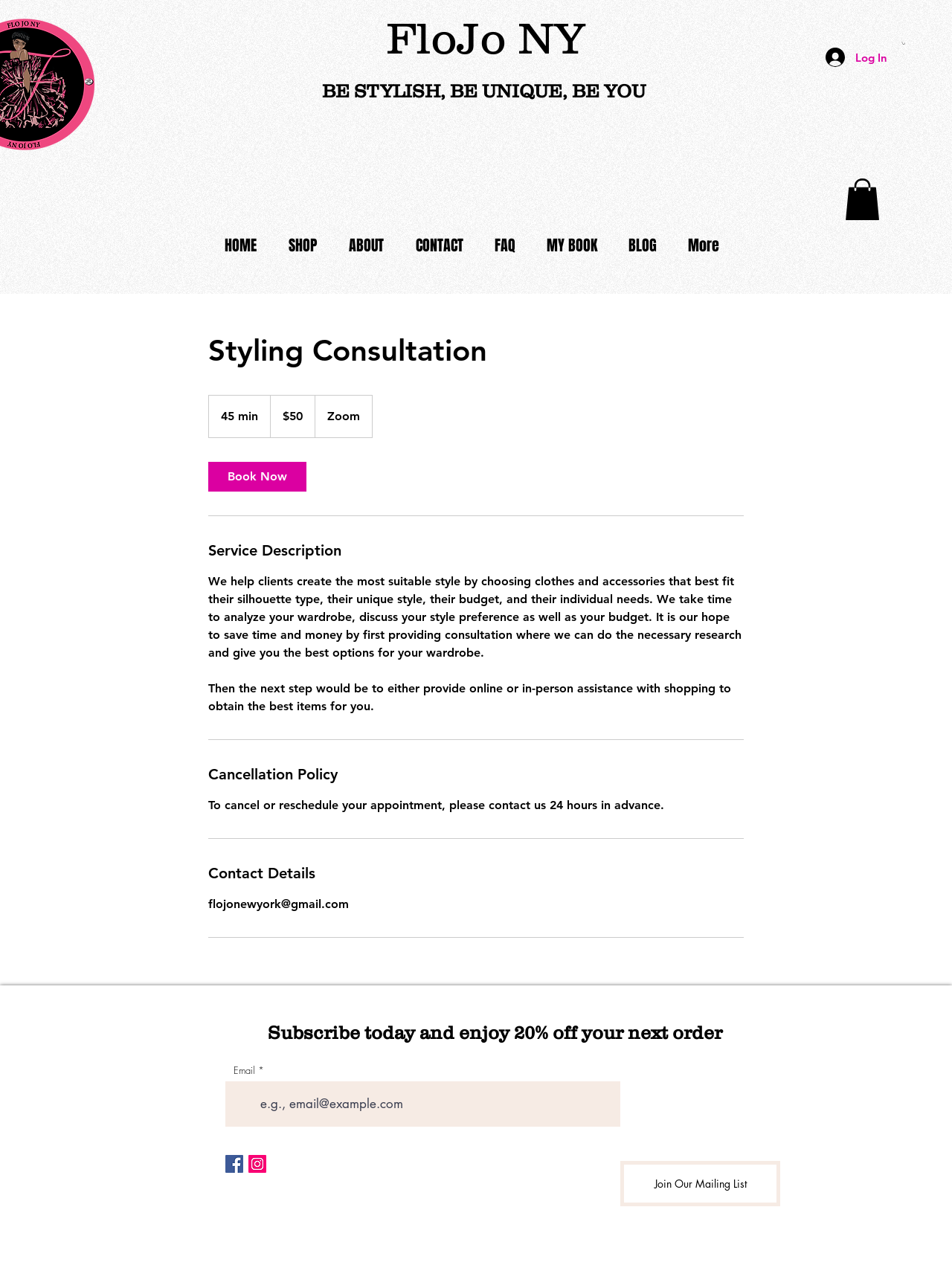Please determine the bounding box coordinates of the clickable area required to carry out the following instruction: "Book a styling consultation". The coordinates must be four float numbers between 0 and 1, represented as [left, top, right, bottom].

[0.219, 0.364, 0.322, 0.388]